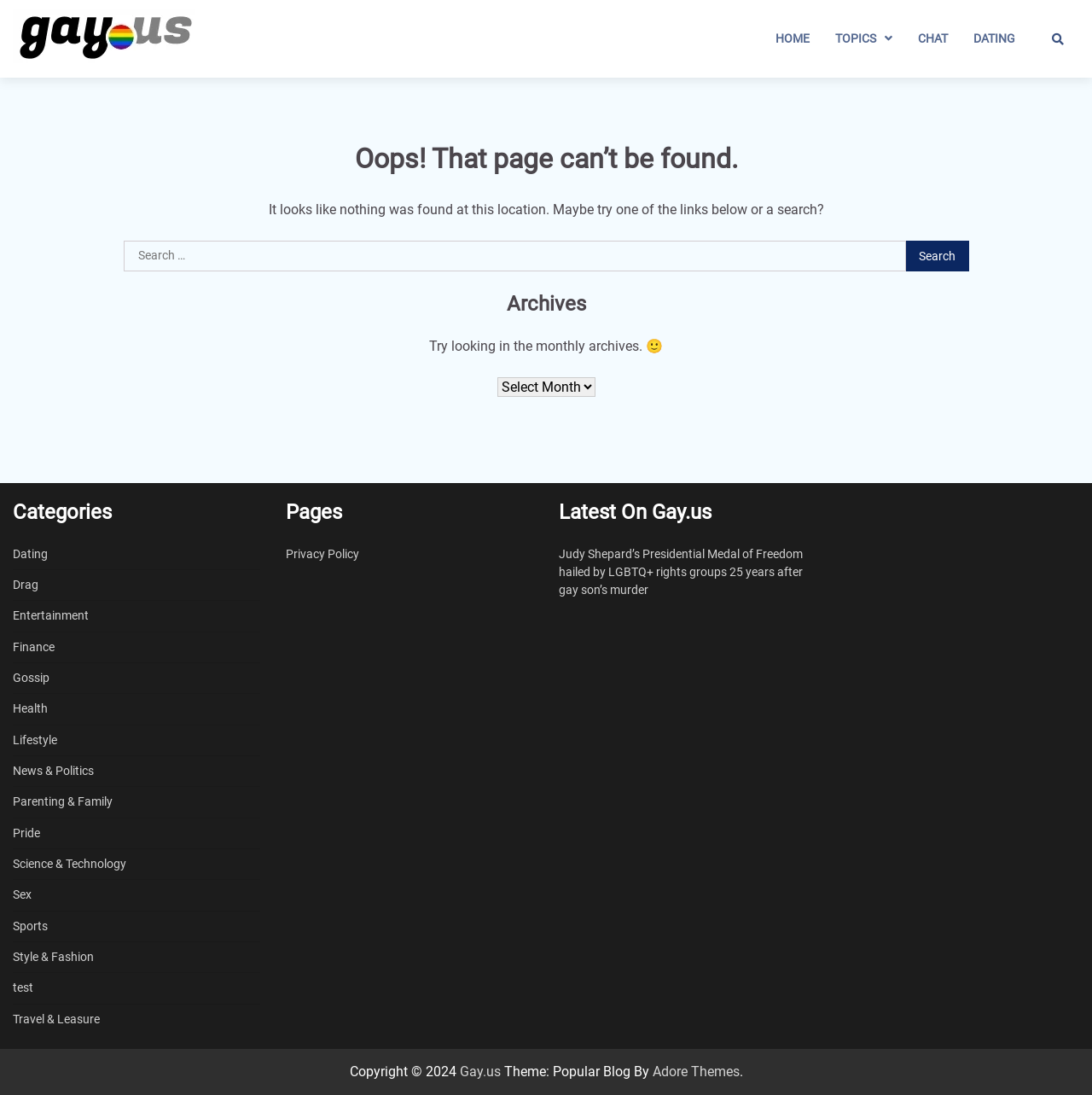Use the details in the image to answer the question thoroughly: 
How many categories are listed?

I counted the number of links under the 'Categories' heading, which are 'Dating', 'Drag', 'Entertainment', 'Finance', 'Gossip', 'Health', 'Lifestyle', 'News & Politics', 'Parenting & Family', 'Pride', 'Science & Technology', 'Sex', 'Sports', 'Style & Fashion', and 'Travel & Leisure'.